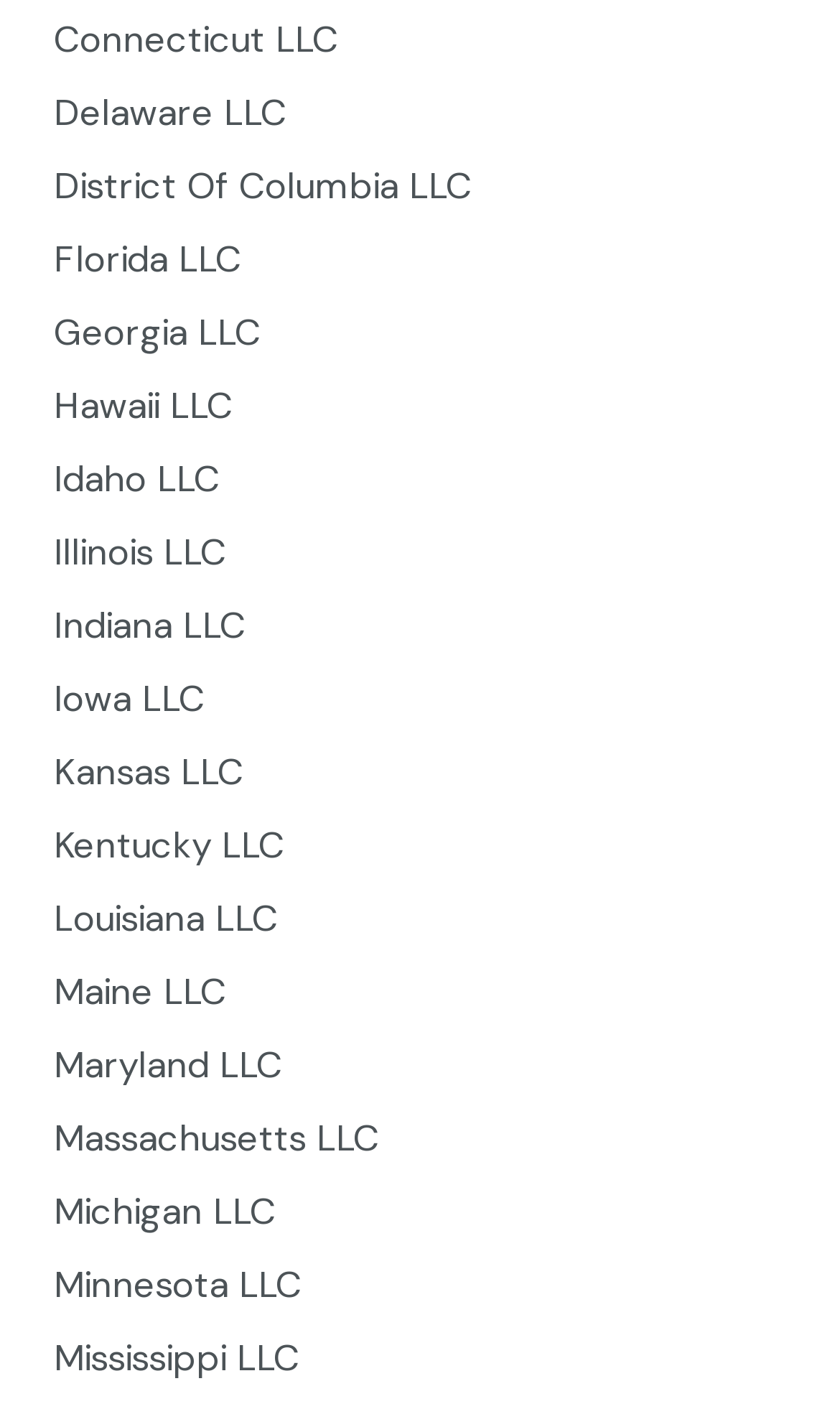Using a single word or phrase, answer the following question: 
How many states are listed?

25